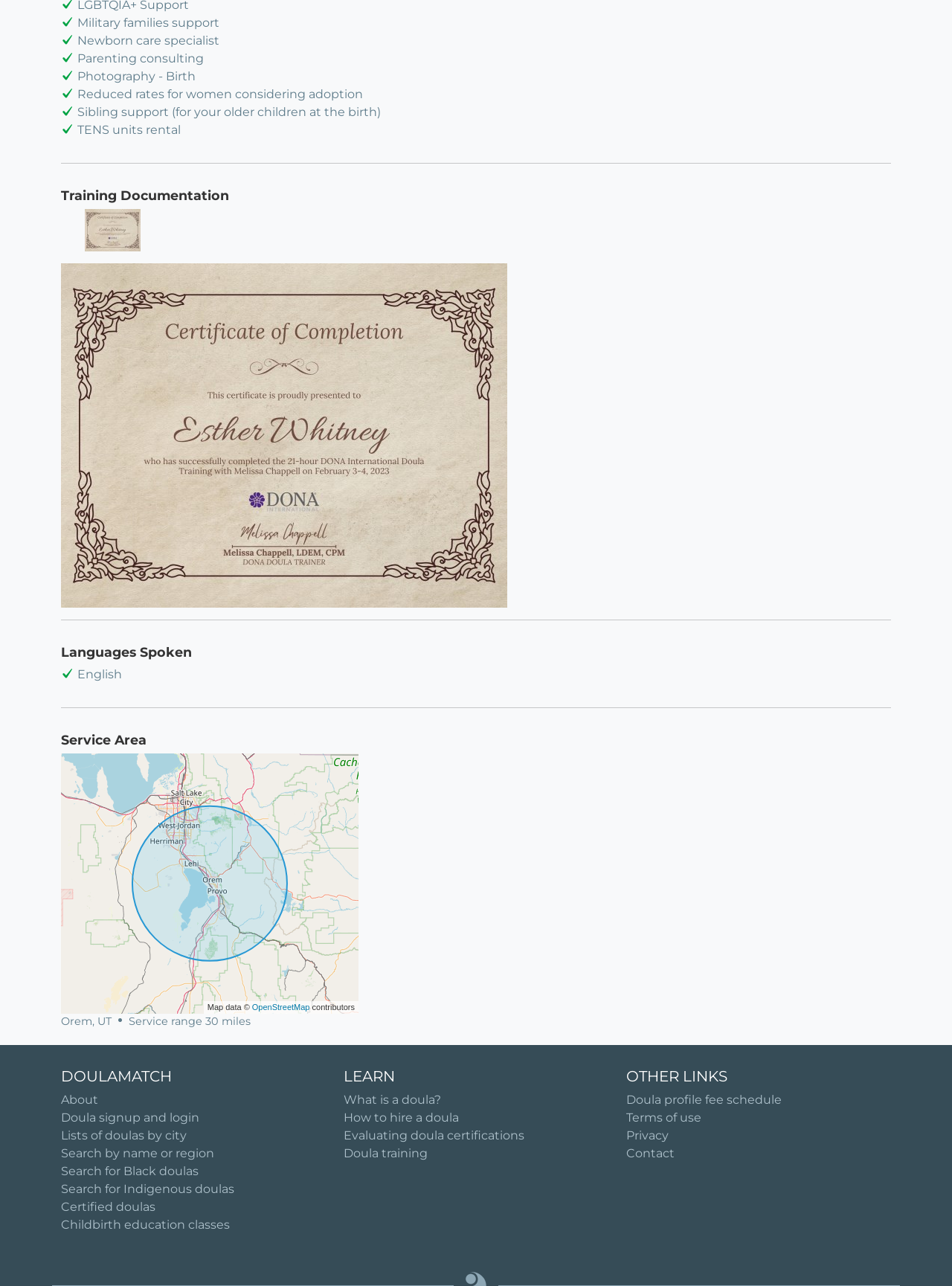Find the bounding box coordinates of the element's region that should be clicked in order to follow the given instruction: "Learn about 'What is a doula?'". The coordinates should consist of four float numbers between 0 and 1, i.e., [left, top, right, bottom].

[0.361, 0.849, 0.463, 0.86]